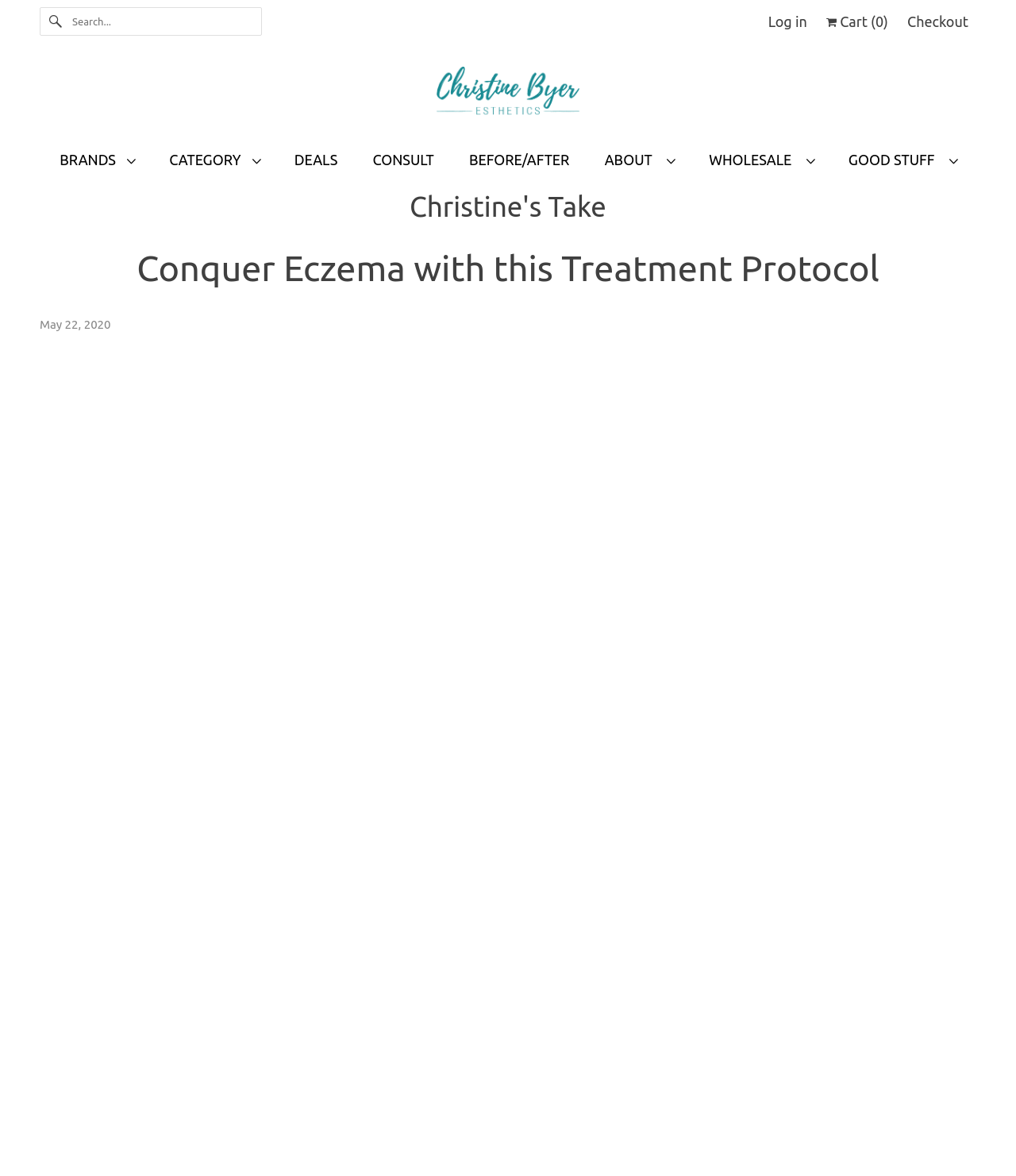Please locate the bounding box coordinates for the element that should be clicked to achieve the following instruction: "Search for something". Ensure the coordinates are given as four float numbers between 0 and 1, i.e., [left, top, right, bottom].

[0.039, 0.006, 0.258, 0.03]